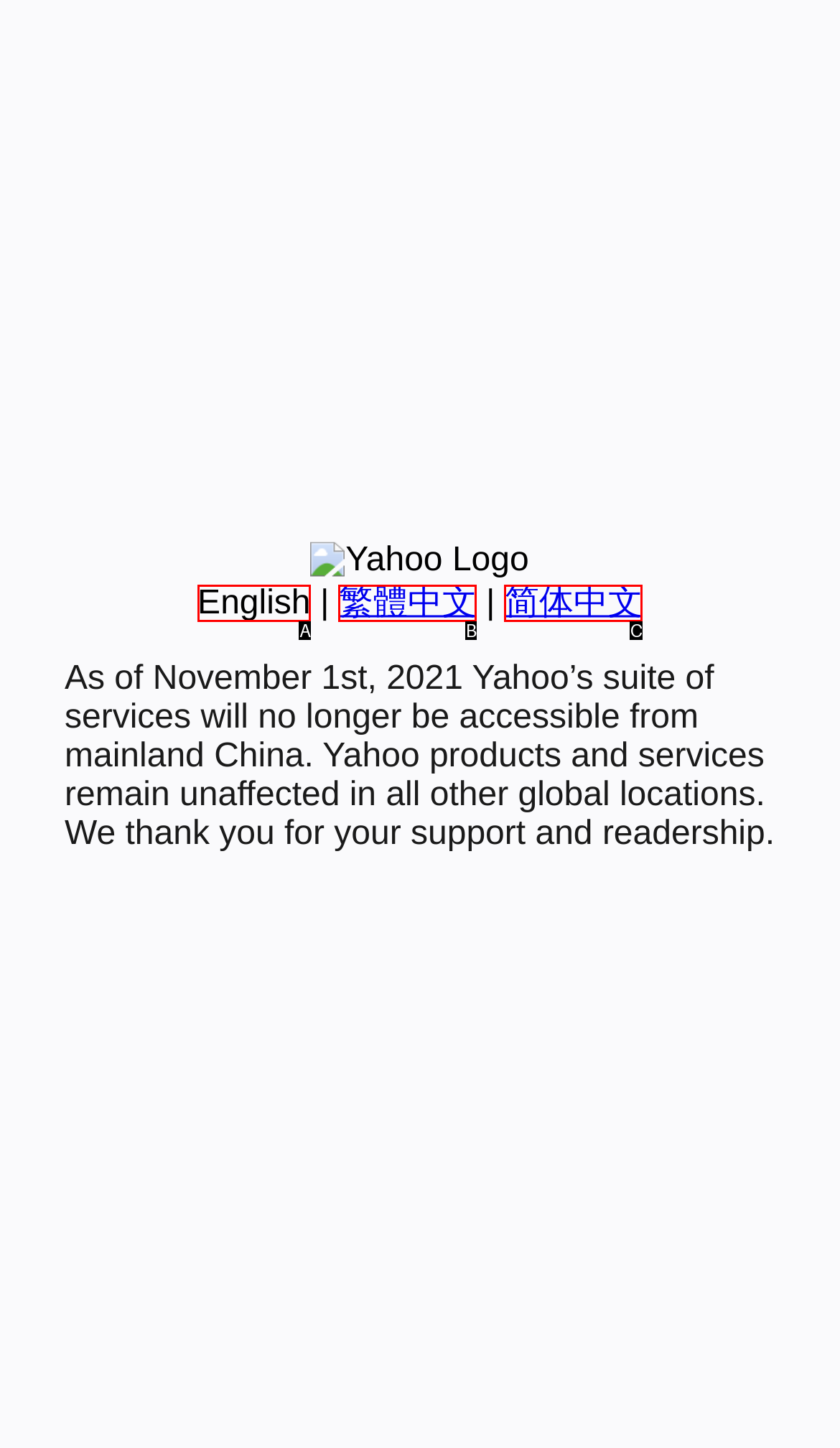Select the letter that corresponds to the description: Vizeo Review. Provide your answer using the option's letter.

None